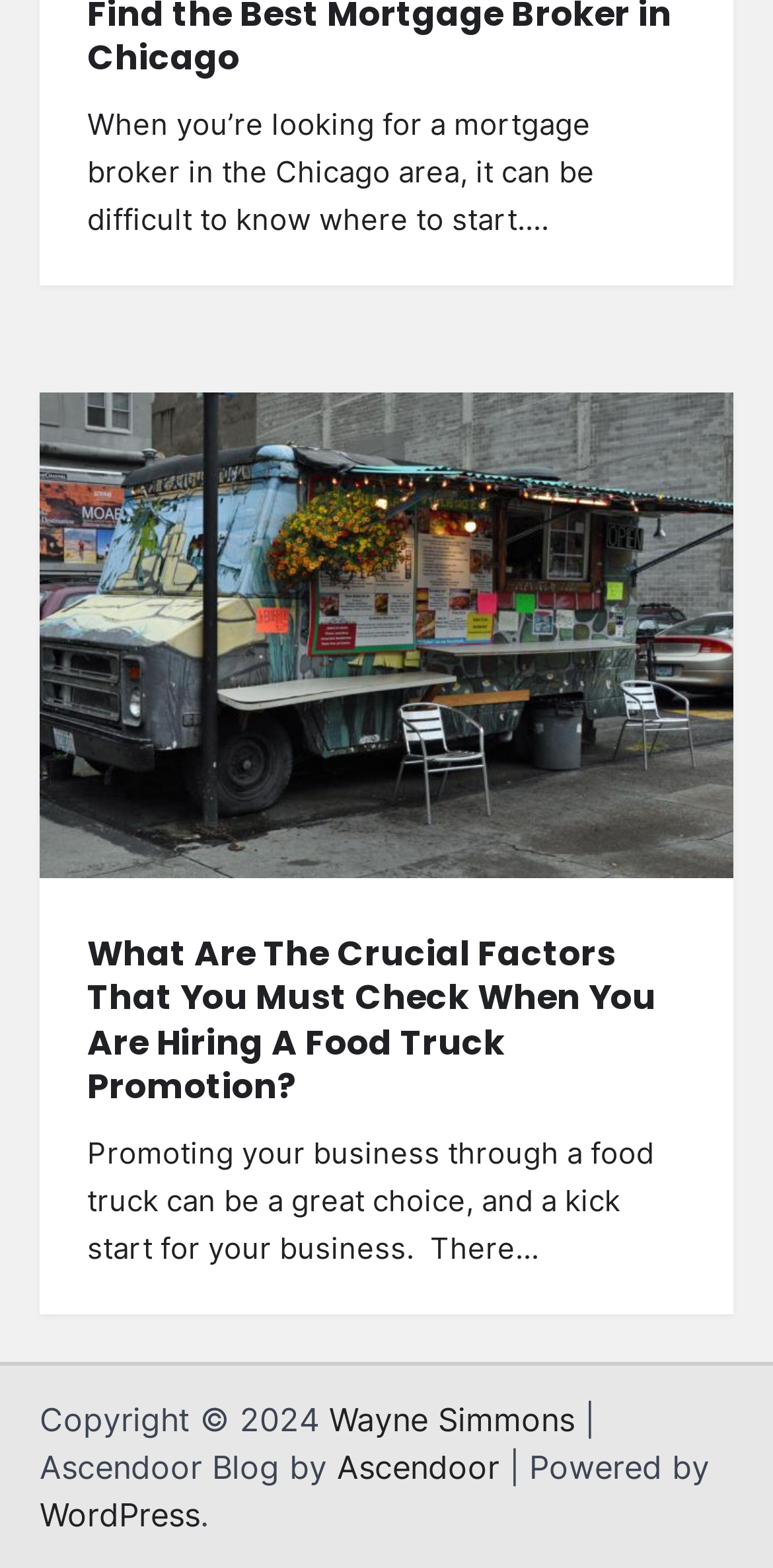What is the topic of the article?
Refer to the image and provide a one-word or short phrase answer.

Food truck promotion